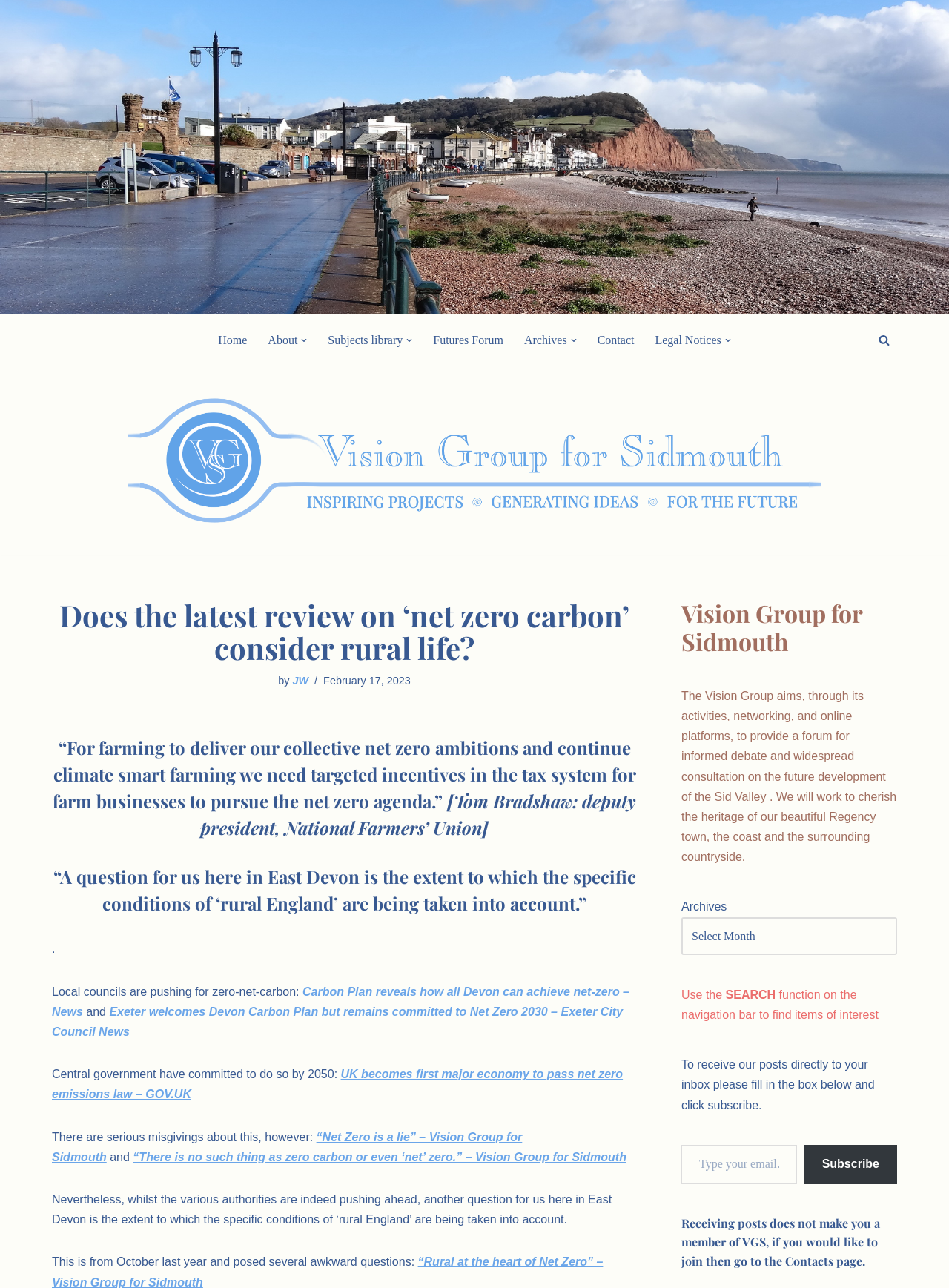What is the relation between receiving posts and being a member of VGS?
Use the image to give a comprehensive and detailed response to the question.

I found the answer by looking at the heading in the complementary section of the webpage, which states that receiving posts does not make one a member of VGS, and that one needs to go to the Contacts page to join.